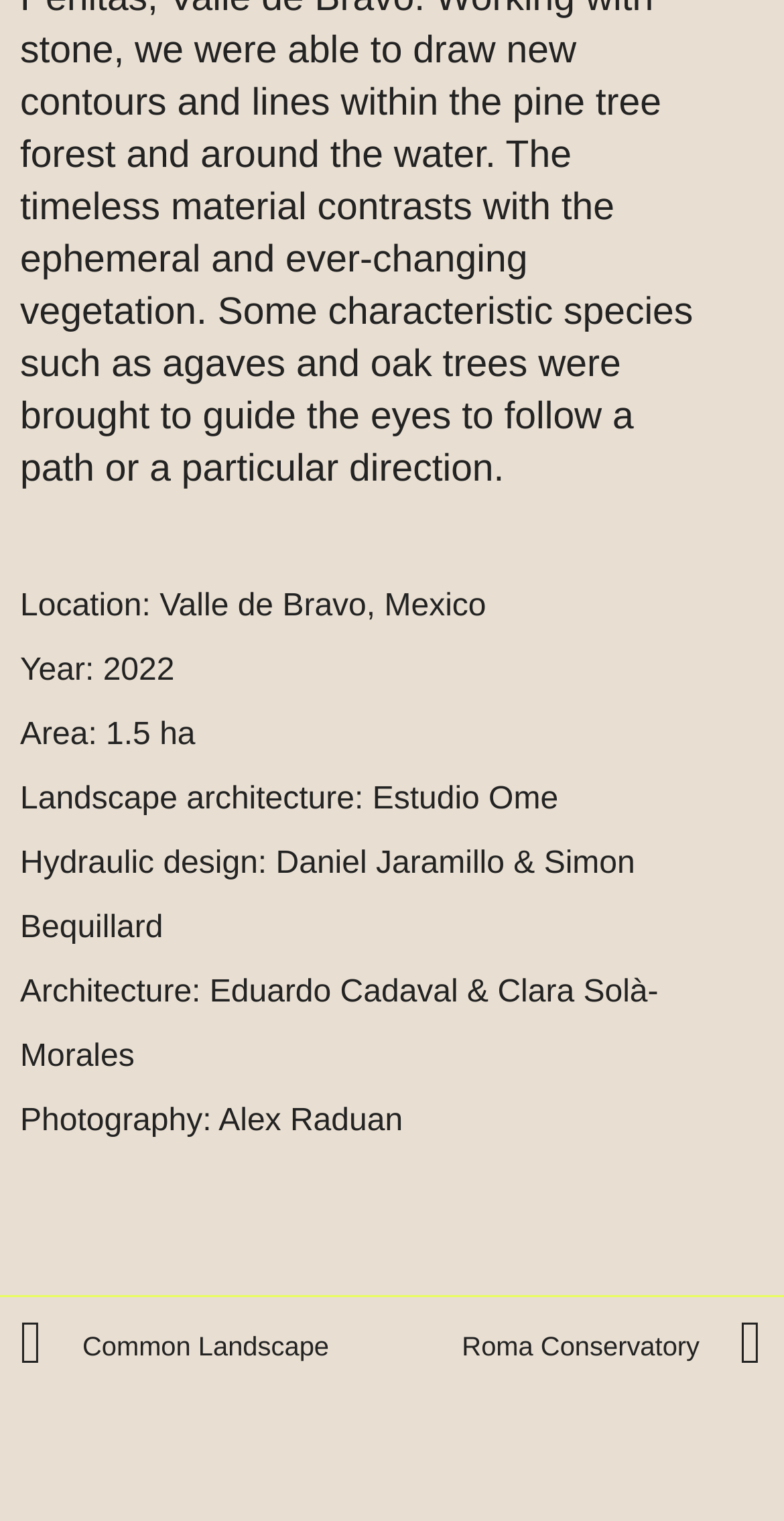Provide the bounding box coordinates of the HTML element this sentence describes: "Roma ConservatoryNext". The bounding box coordinates consist of four float numbers between 0 and 1, i.e., [left, top, right, bottom].

[0.499, 0.866, 0.972, 0.905]